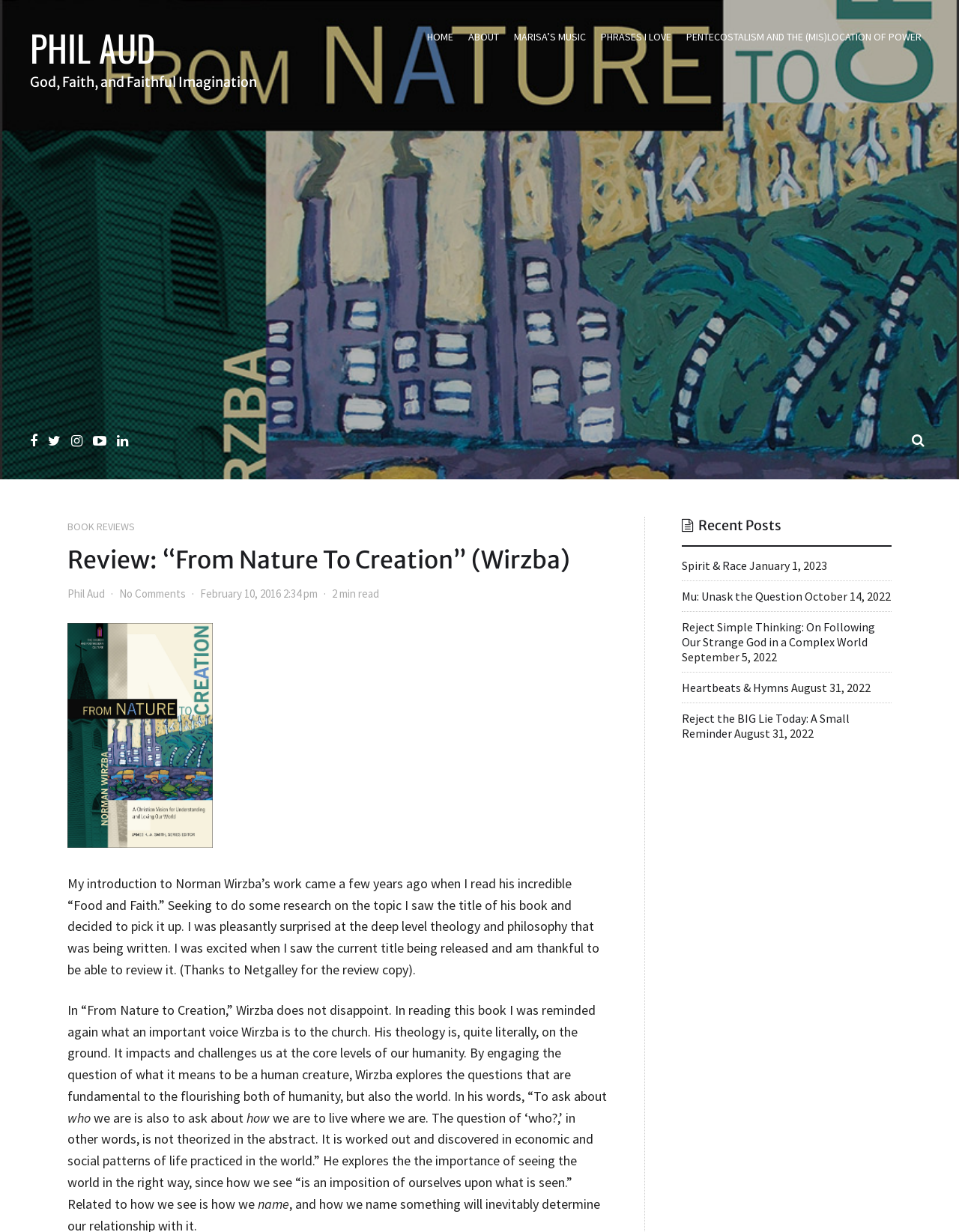What is the date of the review?
Based on the visual information, provide a detailed and comprehensive answer.

The answer can be found by looking at the link 'February 10, 2016 2:34 pm' which indicates the date and time of the review.